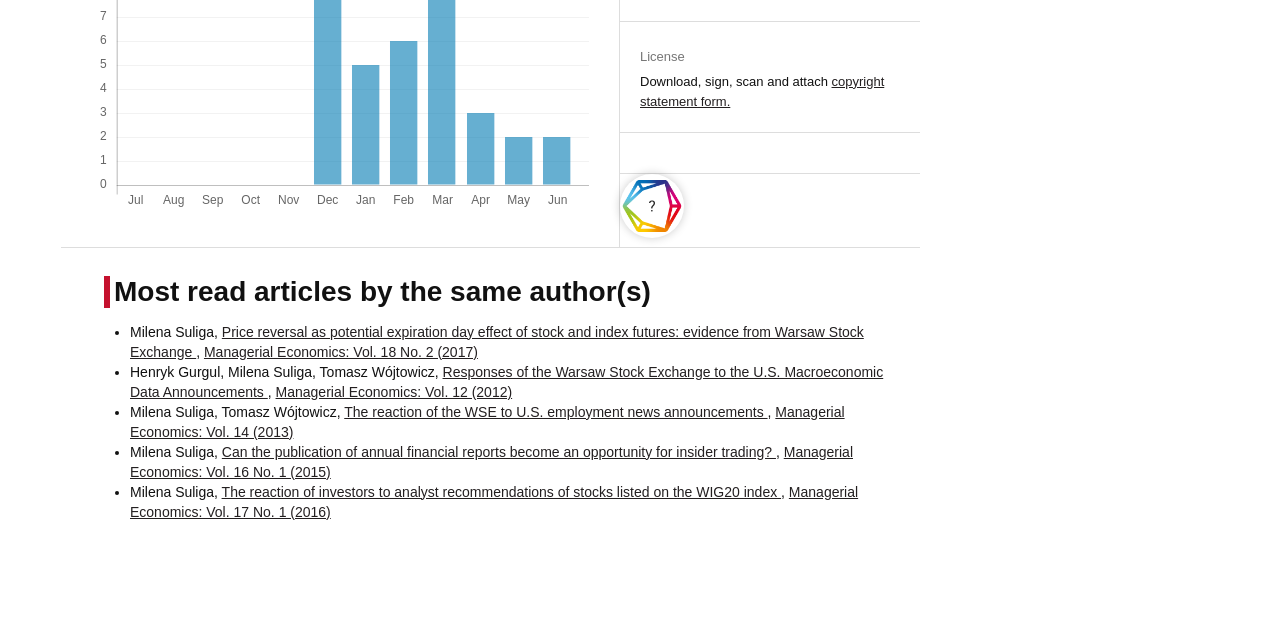Locate the bounding box coordinates of the element that needs to be clicked to carry out the instruction: "View the article 'Price reversal as potential expiration day effect of stock and index futures: evidence from Warsaw Stock Exchange'". The coordinates should be given as four float numbers ranging from 0 to 1, i.e., [left, top, right, bottom].

[0.102, 0.517, 0.675, 0.574]